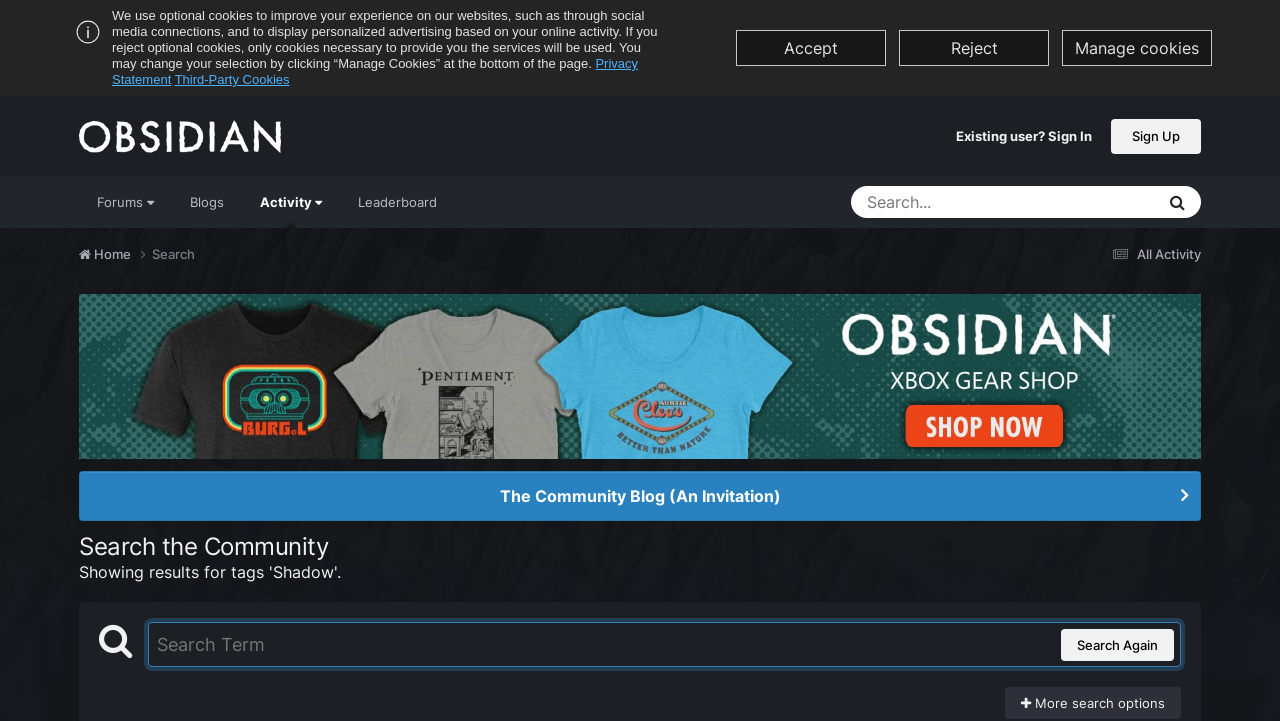Identify and provide the bounding box coordinates of the UI element described: "Search Again". The coordinates should be formatted as [left, top, right, bottom], with each number being a float between 0 and 1.

[0.829, 0.872, 0.917, 0.917]